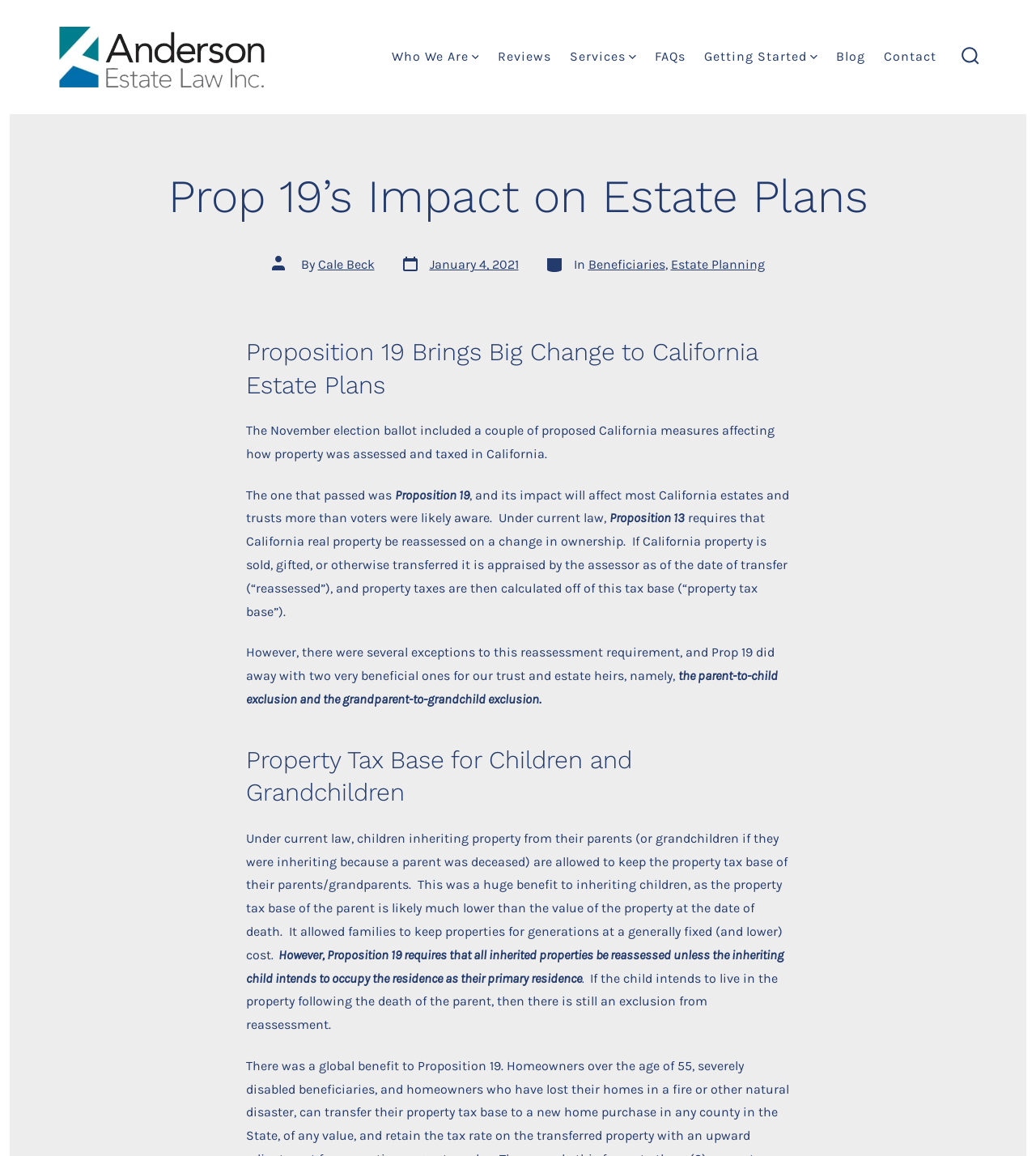Produce an extensive caption that describes everything on the webpage.

This webpage is about the impact of Proposition 19 on estate plans, specifically in California. At the top, there is a search toggle button and an image on the right side. Below that, there is a heading "Anderson Estate Law" with a link and an image. 

A horizontal navigation menu is located below, containing links to "Who We Are", "Reviews", "Services", "FAQs", "Getting Started", "Blog", and "Contact". Each link has a small image next to it.

The main content of the webpage is divided into sections. The first section has a heading "Prop 19’s Impact on Estate Plans" and provides information about the author and the post date. Below that, there are links to categories "Beneficiaries" and "Estate Planning".

The main article starts with a heading "Proposition 19 Brings Big Change to California Estate Plans". The text explains the changes brought by Proposition 19 to California estate plans, specifically regarding property tax assessments. It discusses how the proposition affects the reassessment of inherited properties and the exceptions that were previously available.

The article is divided into sections, with headings such as "Property Tax Base for Children and Grandchildren". The text is written in a formal and informative tone, providing detailed information about the impact of Proposition 19 on estate plans.